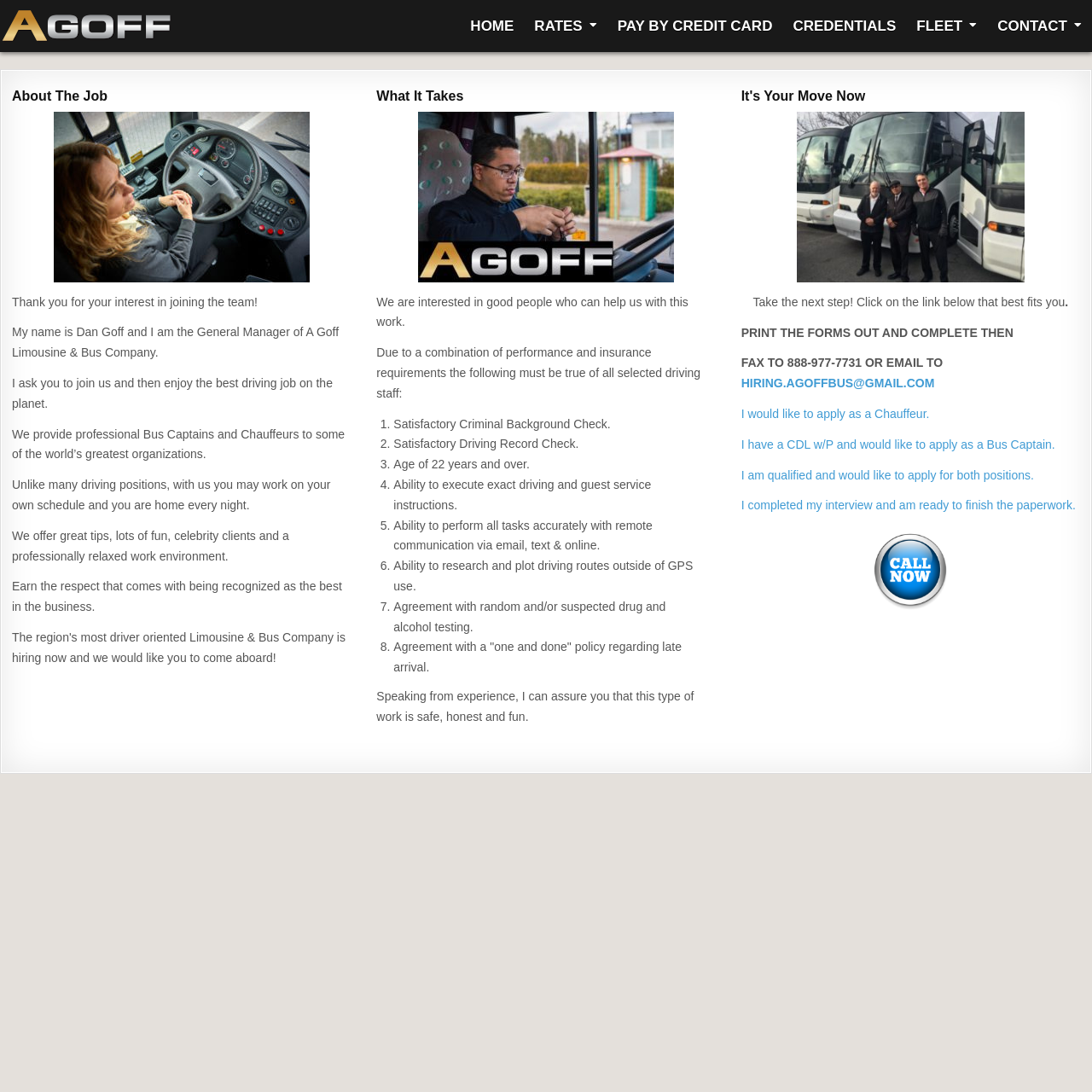What is the email address to send the application?
Please look at the screenshot and answer in one word or a short phrase.

HIRING.AGOFFBUS@GMAIL.COM